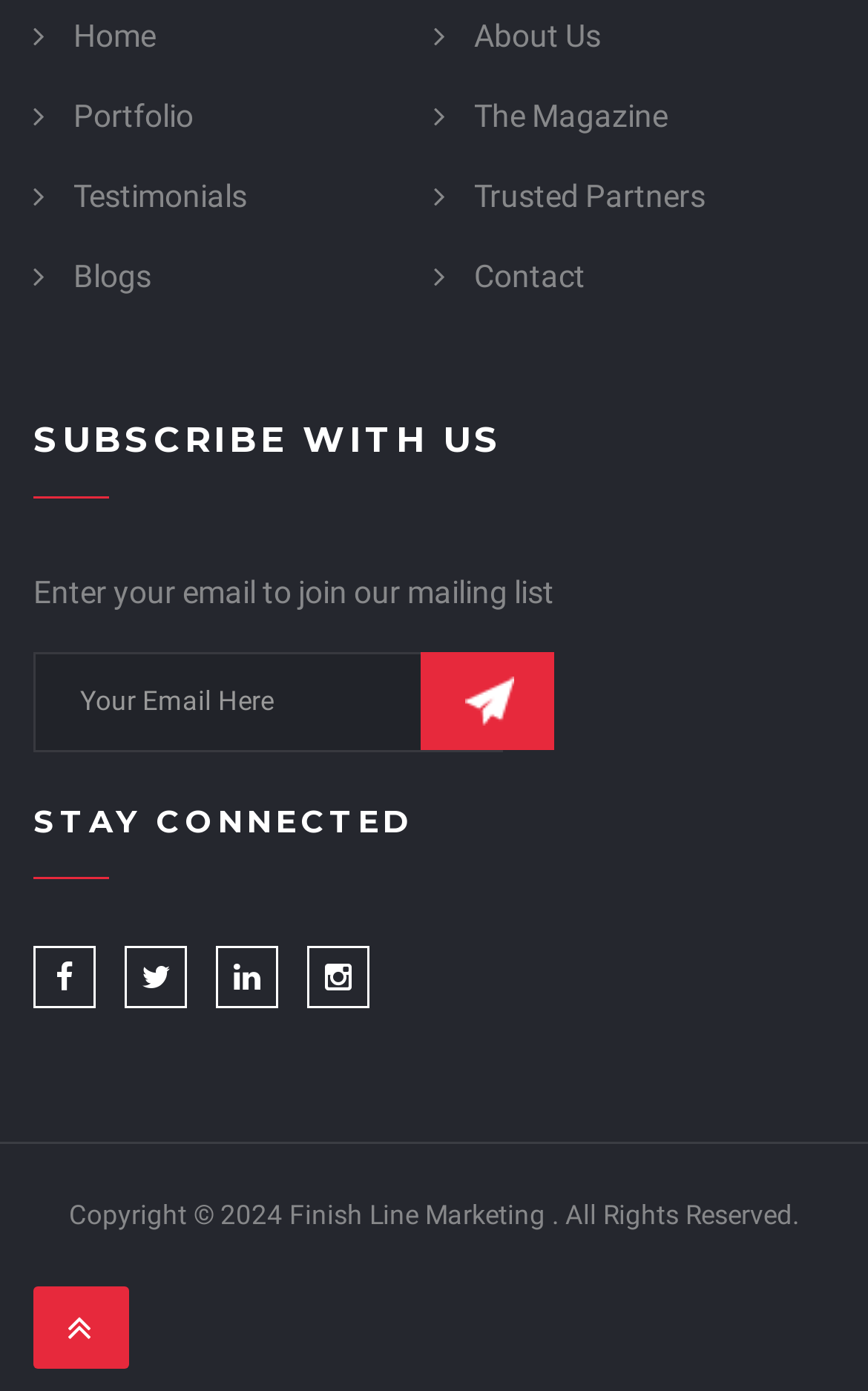Determine the bounding box coordinates of the UI element that matches the following description: "title="Back to Top"". The coordinates should be four float numbers between 0 and 1 in the format [left, top, right, bottom].

[0.038, 0.924, 0.149, 0.985]